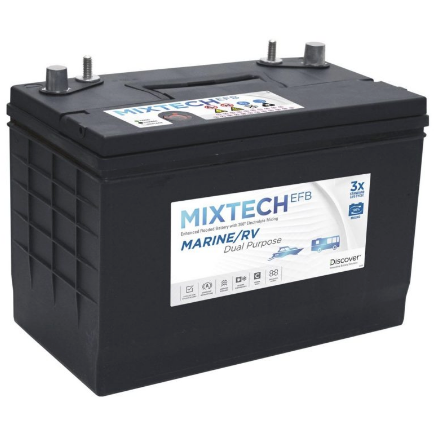Describe the image thoroughly, including all noticeable details.

The image features a **MIXTECH EFB Marine/RV Dual Purpose Battery**, designed for use in marine applications and recreational vehicles. It showcases a robust black casing, typical for deep cycle batteries, with clearly labeled specifications and safety information on the front. This type of battery is crucial for applications requiring reliable power storage and prolonged battery life, emphasizing its enhanced durability for demanding environments. Deep cycle batteries like this are known for their ability to withstand repeated discharge and recharge cycles, making them ideal for consistent performance in marine and RV settings.